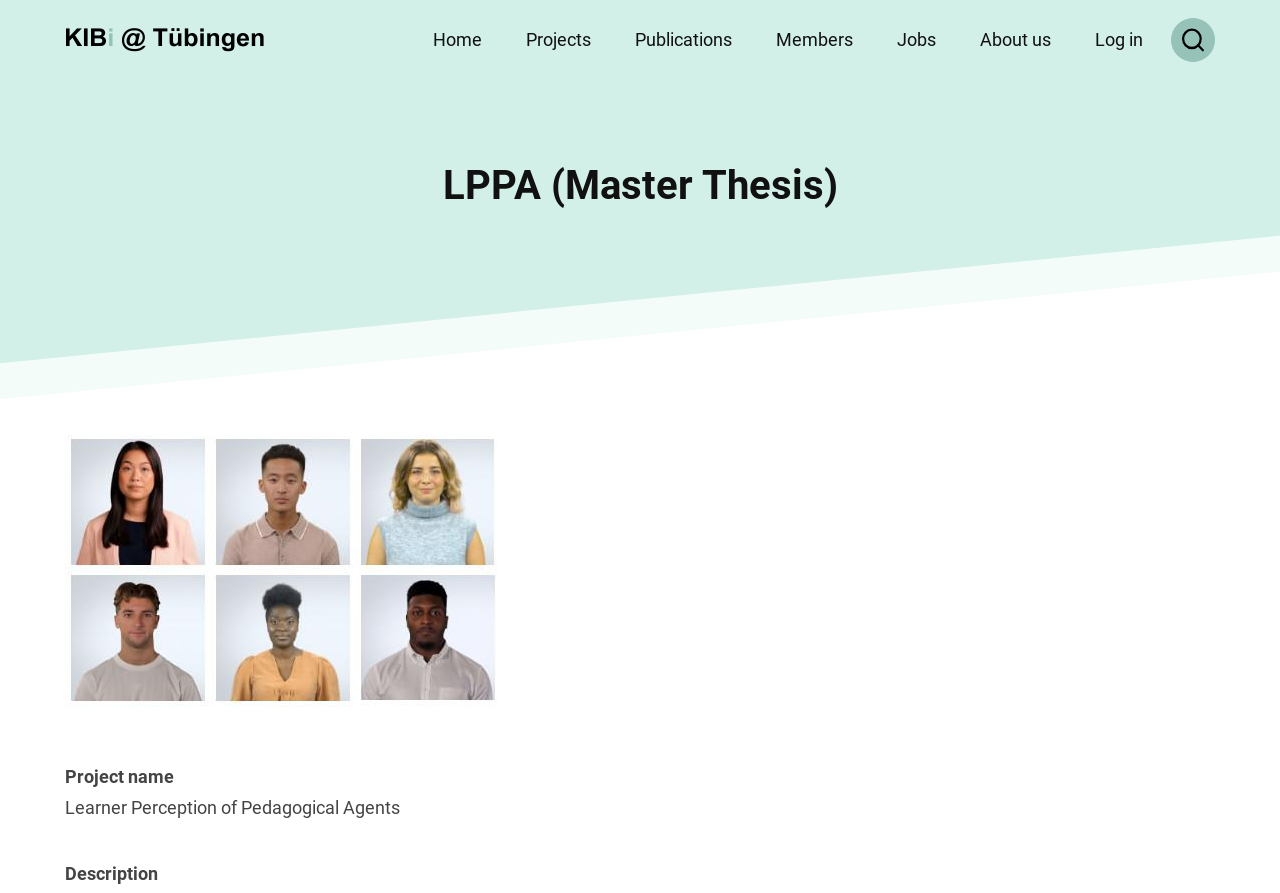Determine the coordinates of the bounding box for the clickable area needed to execute this instruction: "go to home page".

[0.051, 0.031, 0.207, 0.058]